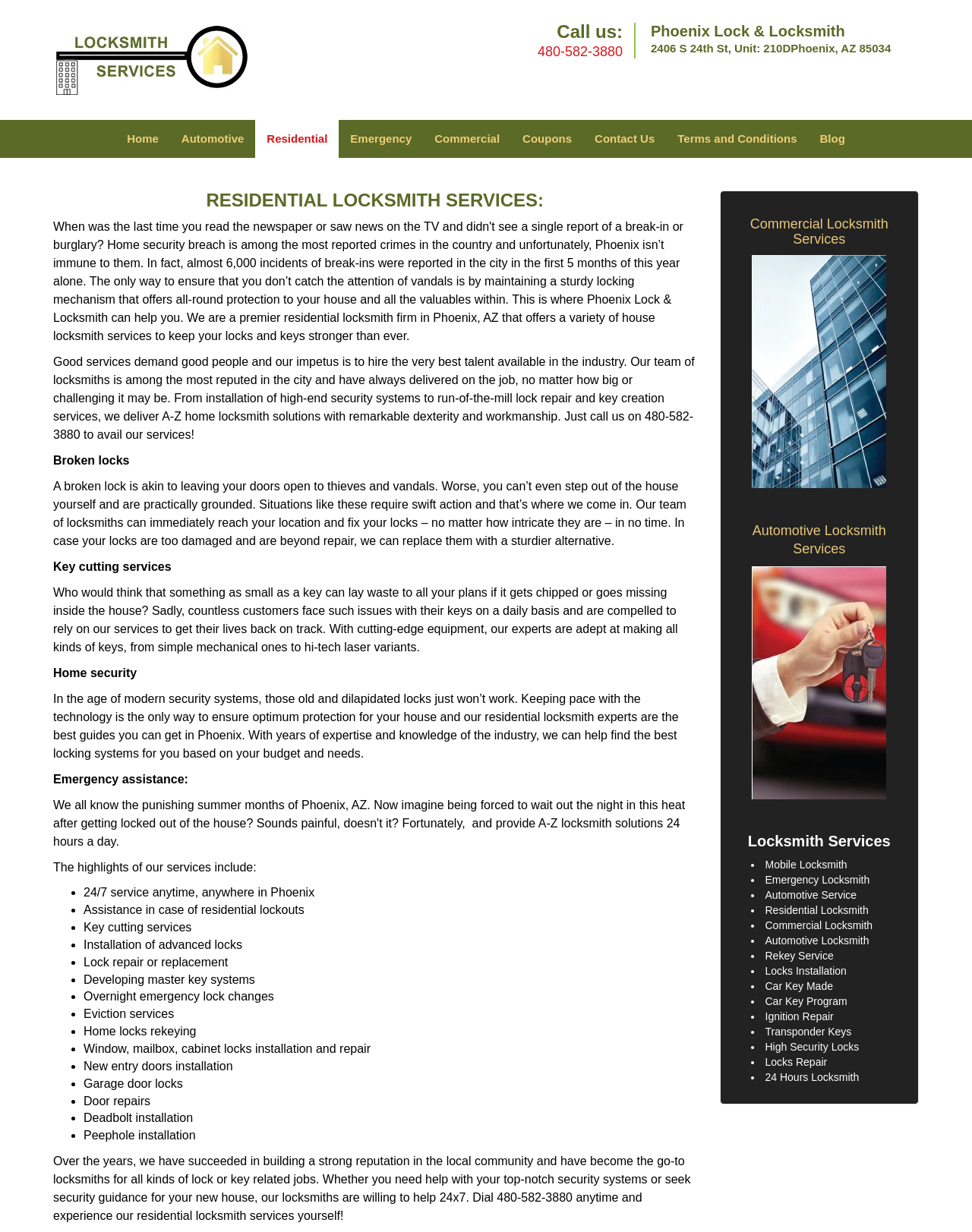Please identify the bounding box coordinates of the element on the webpage that should be clicked to follow this instruction: "Click the 'Home' link". The bounding box coordinates should be given as four float numbers between 0 and 1, formatted as [left, top, right, bottom].

[0.119, 0.097, 0.175, 0.128]